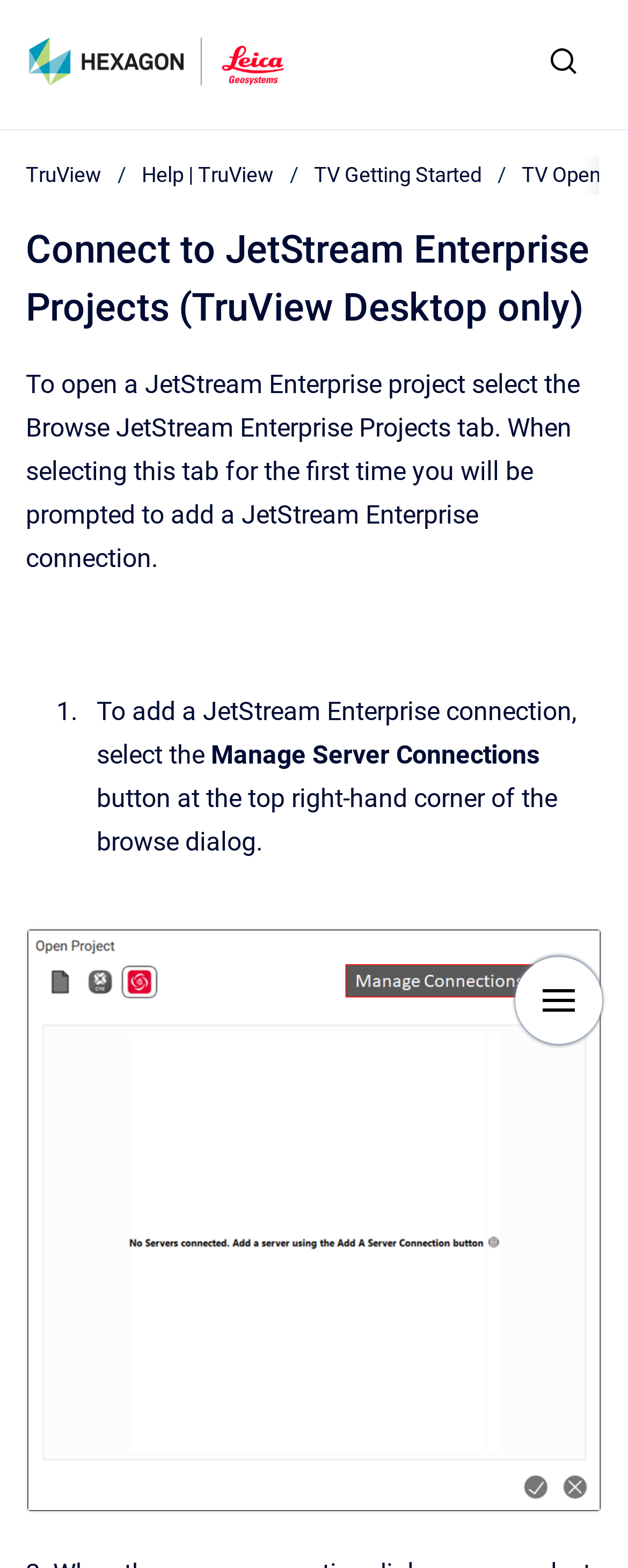What is the purpose of the 'Manage Server Connections' button?
We need a detailed and exhaustive answer to the question. Please elaborate.

I analyzed the static text elements and found that the 'Manage Server Connections' button is mentioned in the context of adding a JetStream Enterprise connection. The relevant text is 'To add a JetStream Enterprise connection, select the Manage Server Connections button at the top right-hand corner of the browse dialog.'